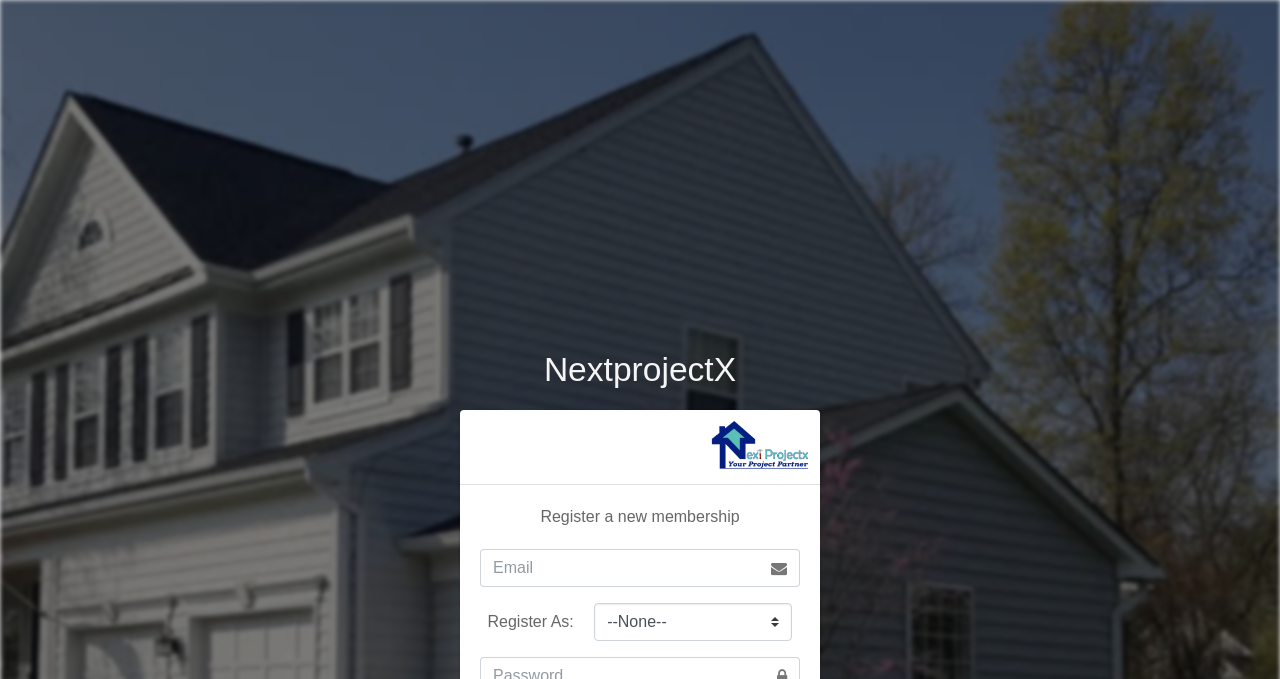What is the function of the combobox?
Please provide a full and detailed response to the question.

The combobox has a label 'Register As:' and has a popup menu, suggesting that it allows users to select a type or category to register as, such as a member or organization.